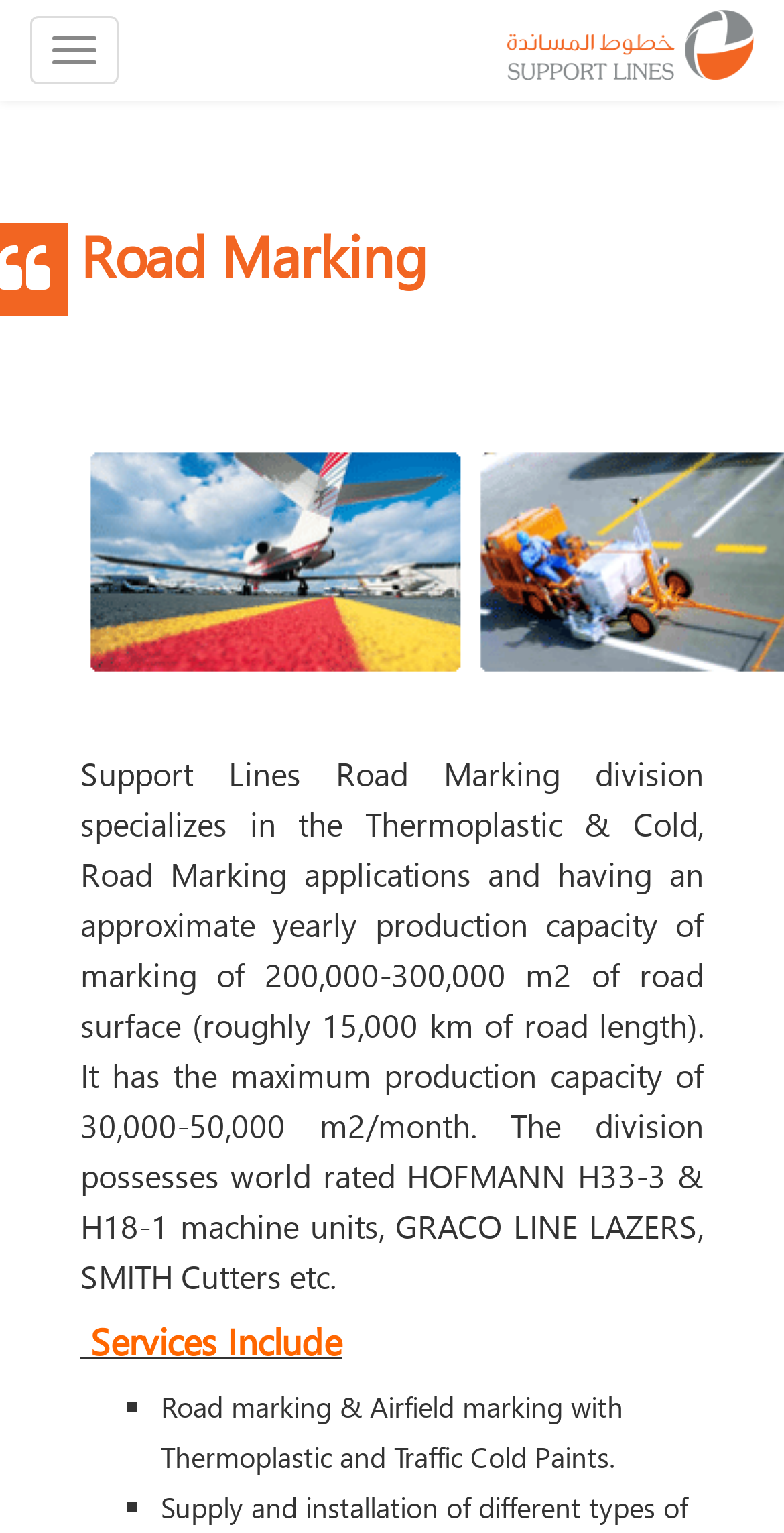What type of machine units are possessed by the division?
Look at the screenshot and respond with a single word or phrase.

HOFMANN H33-3 & H18-1